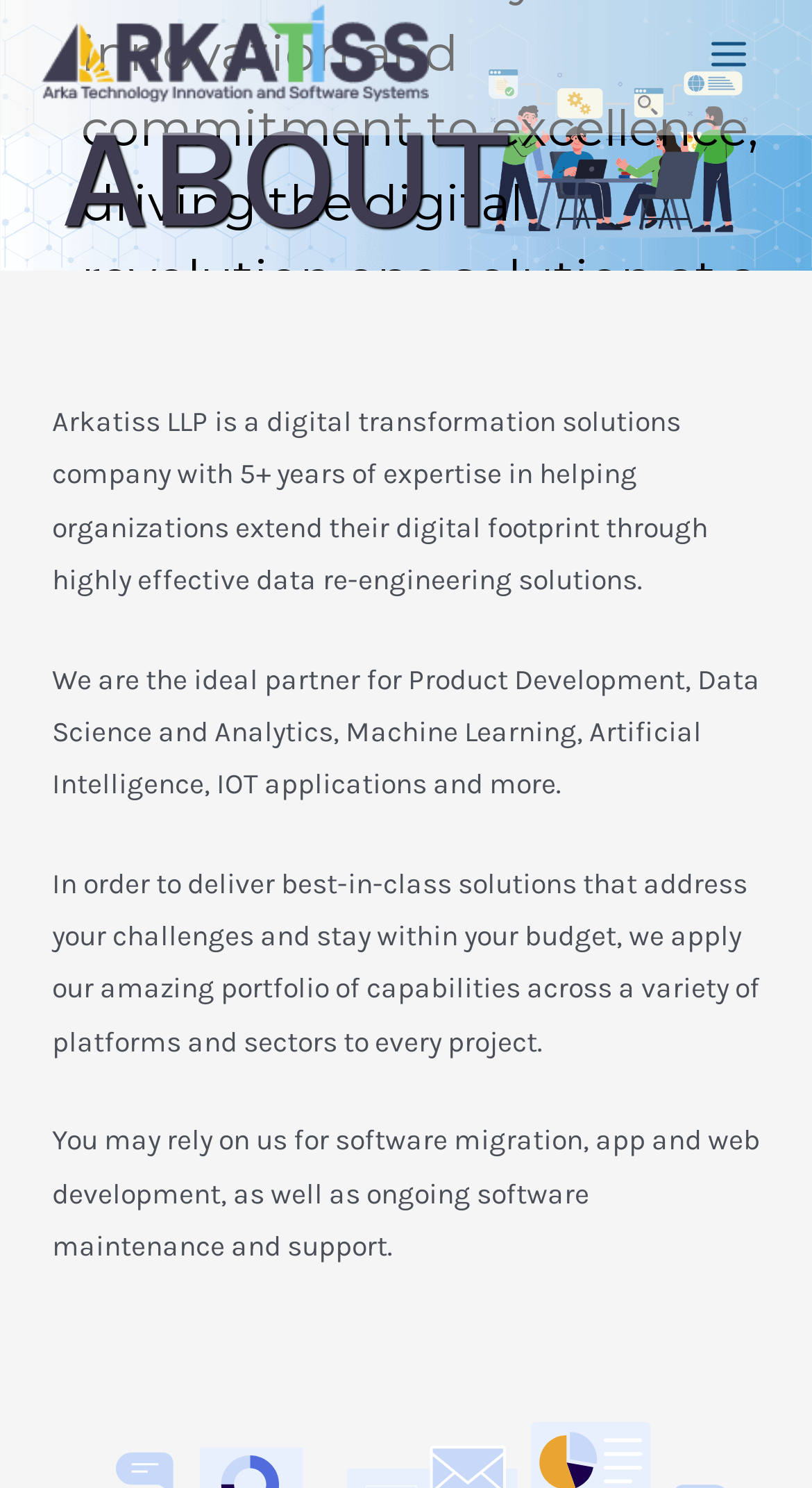What kind of software services does the company offer?
Using the visual information, answer the question in a single word or phrase.

Software migration, development, and maintenance